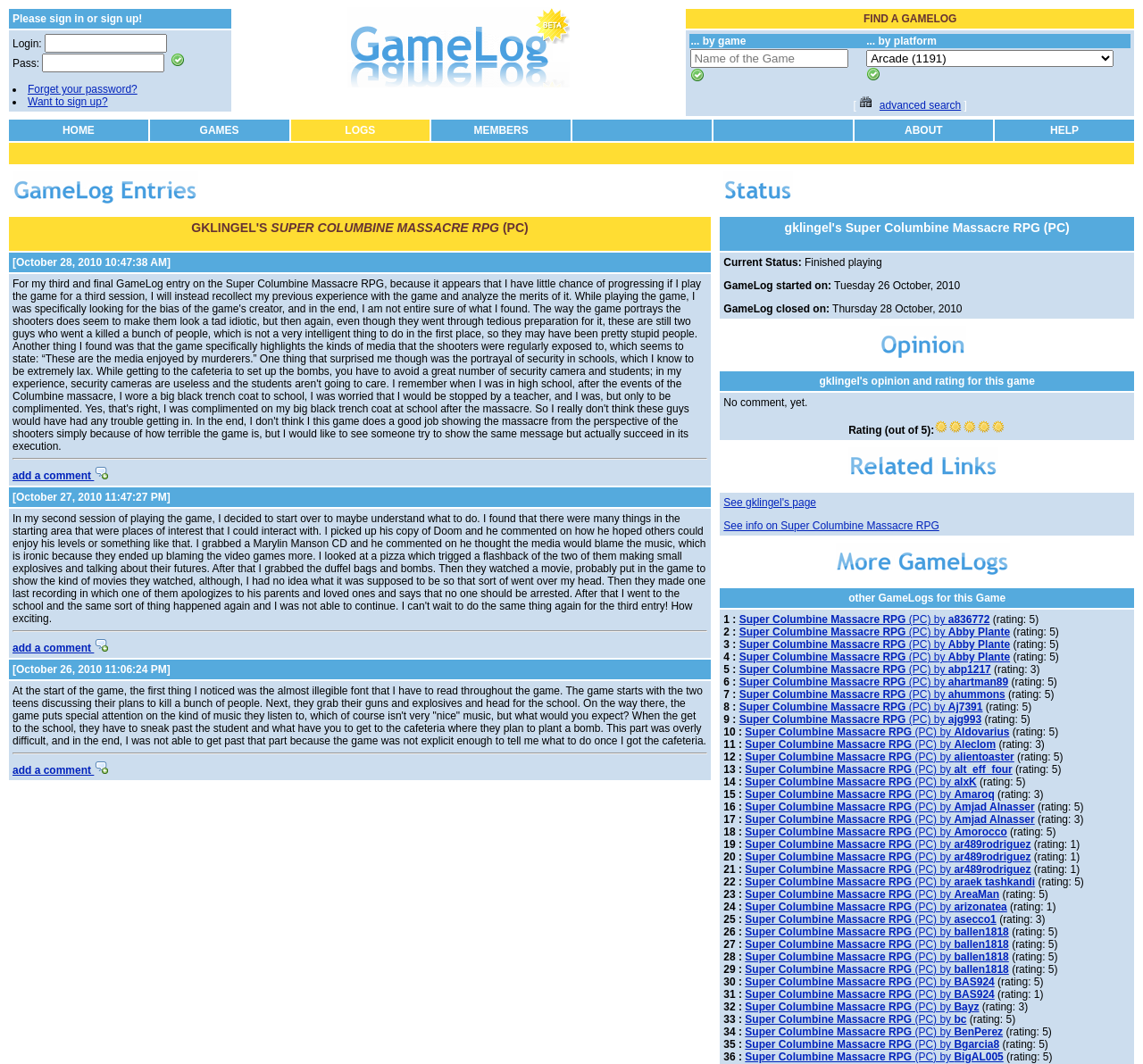Answer the question using only one word or a concise phrase: What is the function of the 'advanced search' link?

To perform advanced search